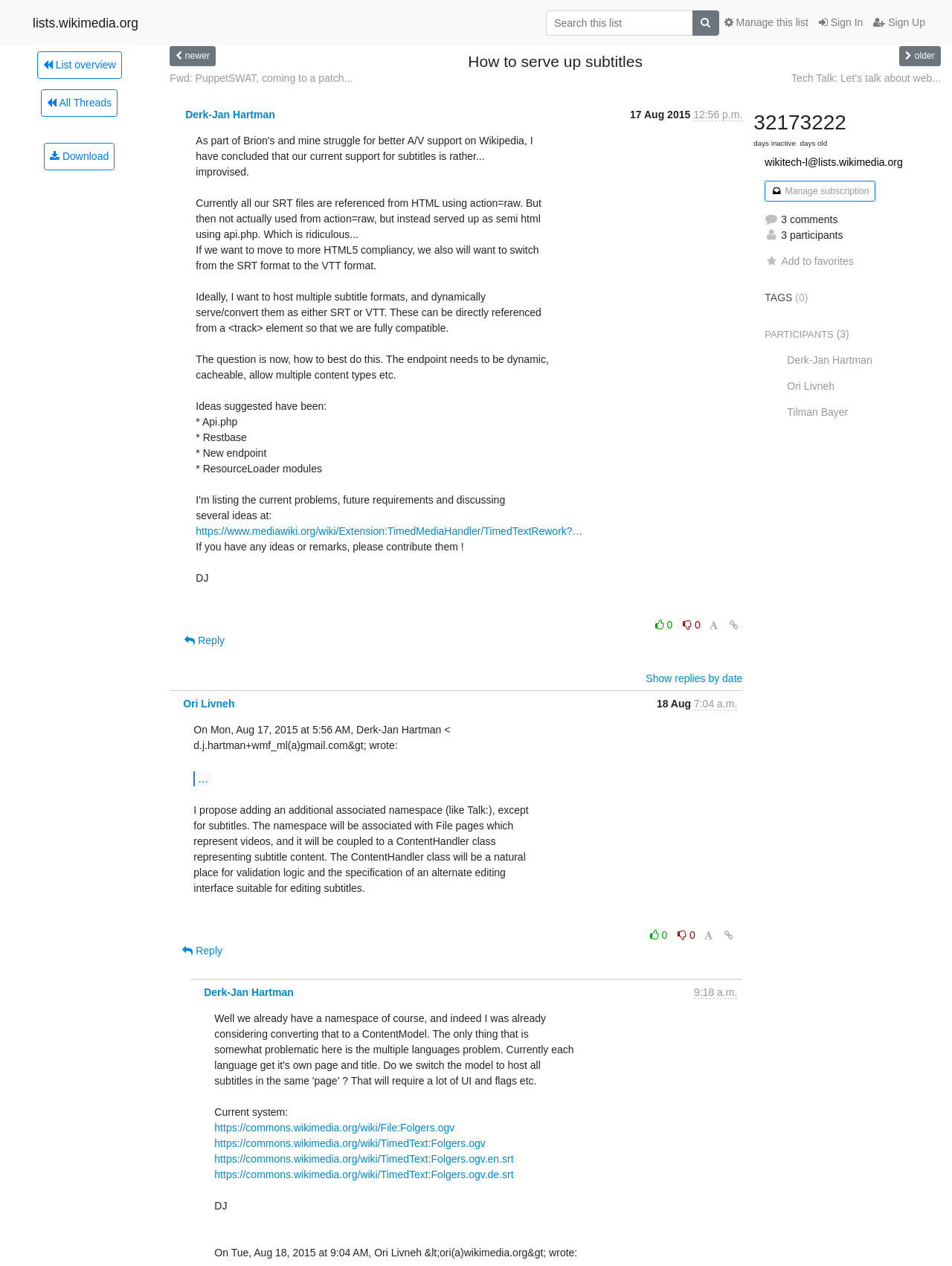Respond with a single word or short phrase to the following question: 
How many comments are there in this thread?

3